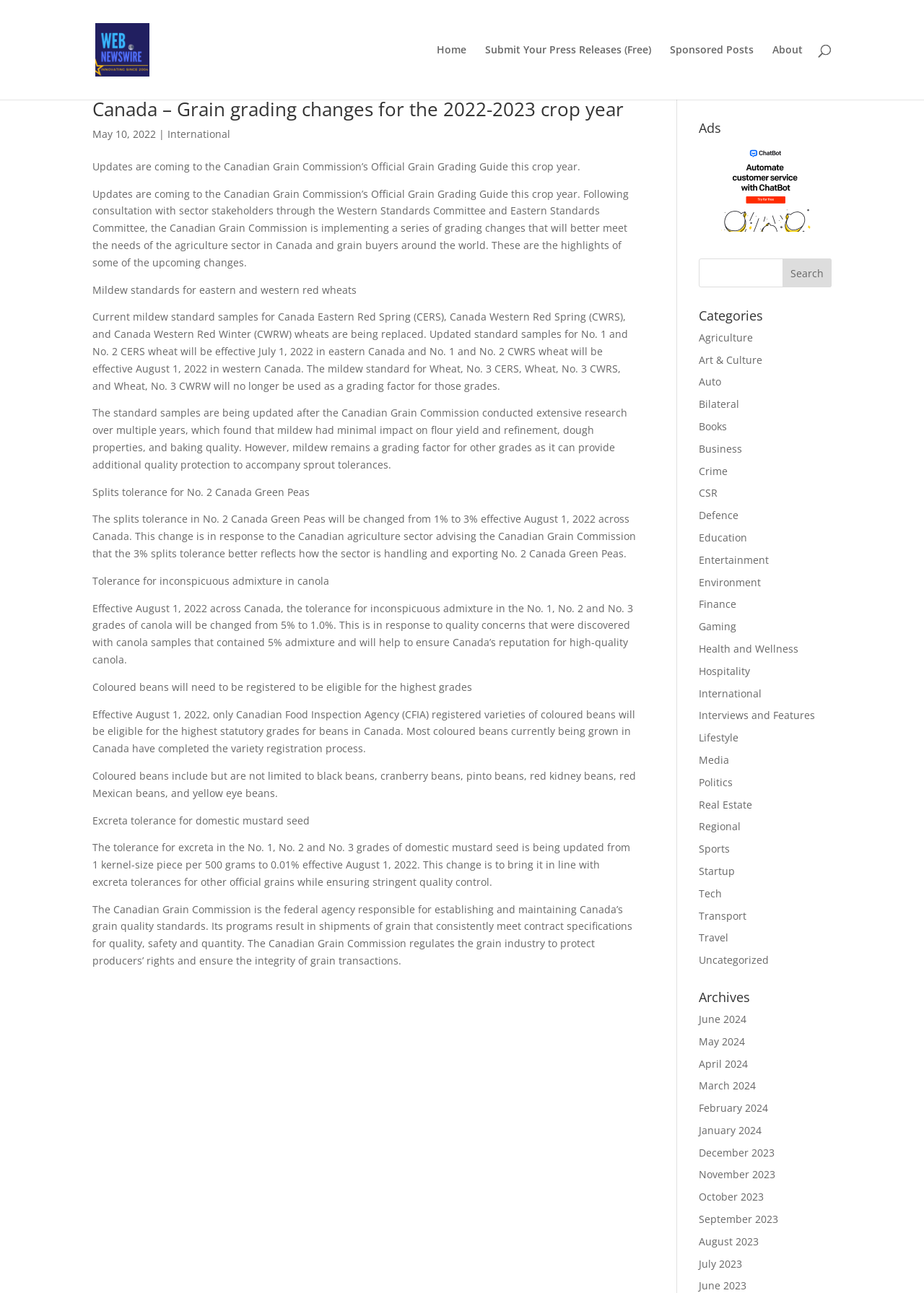Provide the bounding box coordinates of the HTML element described by the text: "Art & Culture". The coordinates should be in the format [left, top, right, bottom] with values between 0 and 1.

[0.756, 0.273, 0.825, 0.283]